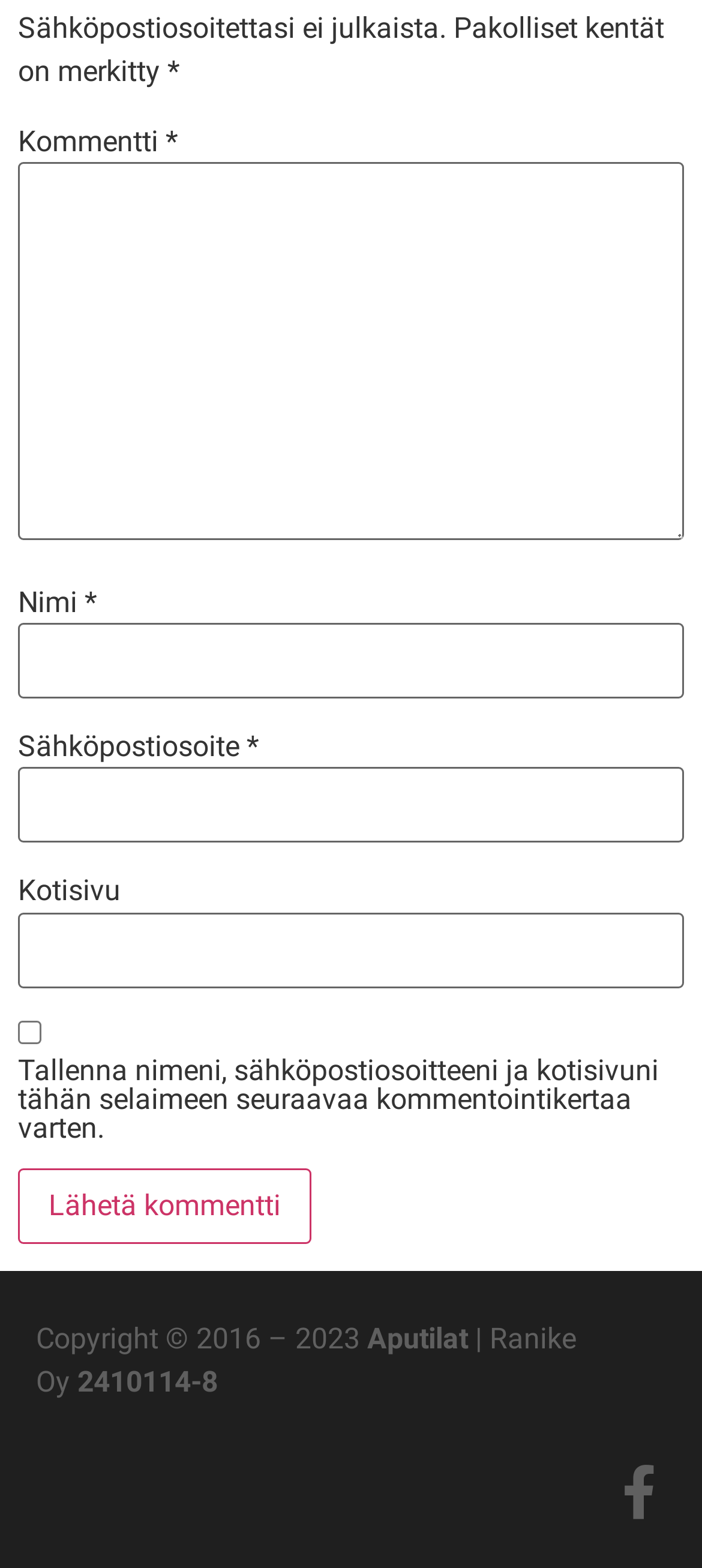What is the copyright year range?
Analyze the screenshot and provide a detailed answer to the question.

The copyright information is located at the bottom of the webpage and indicates that the copyright years range from 2016 to 2023.